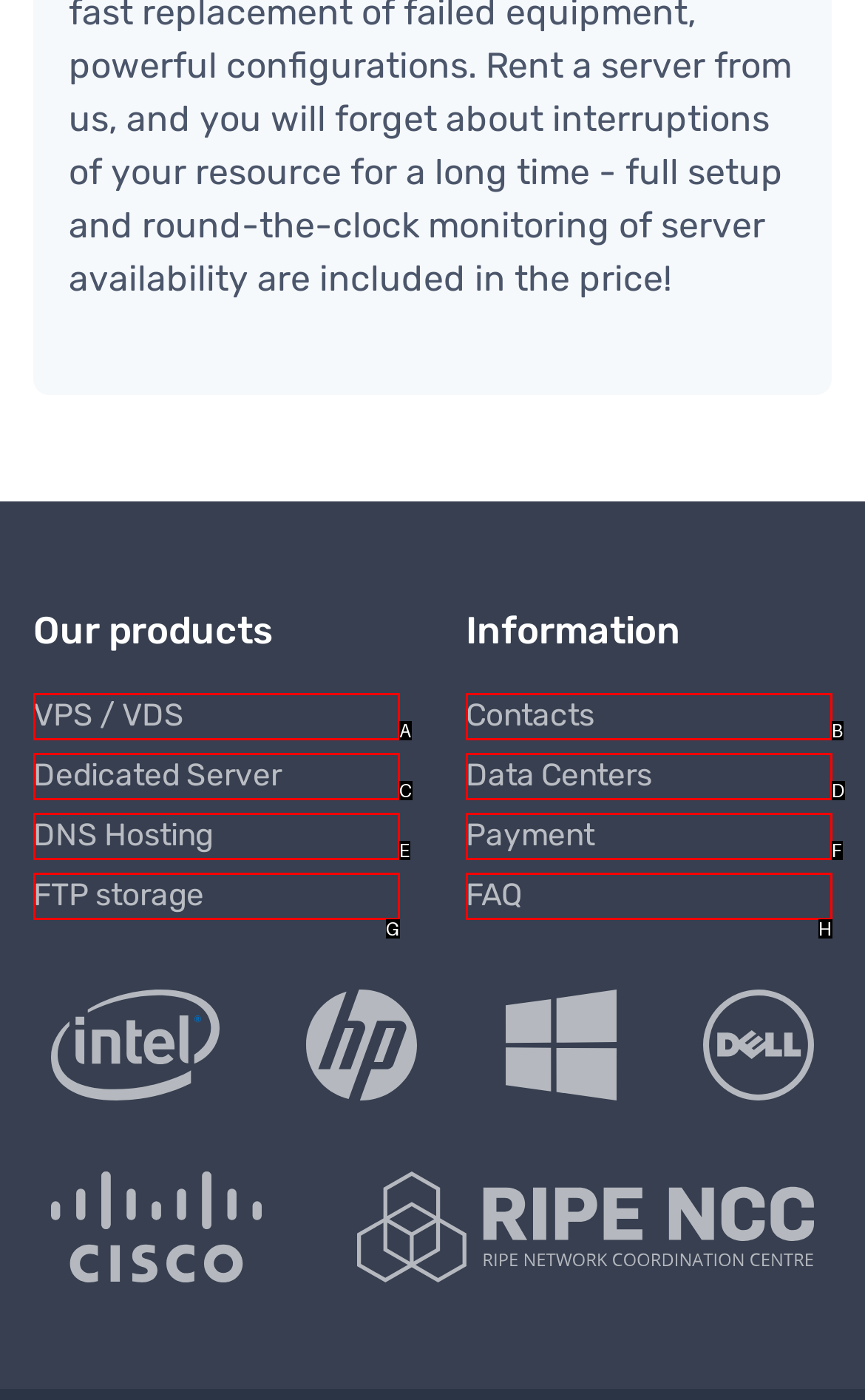Select the appropriate option that fits: FAQ
Reply with the letter of the correct choice.

H